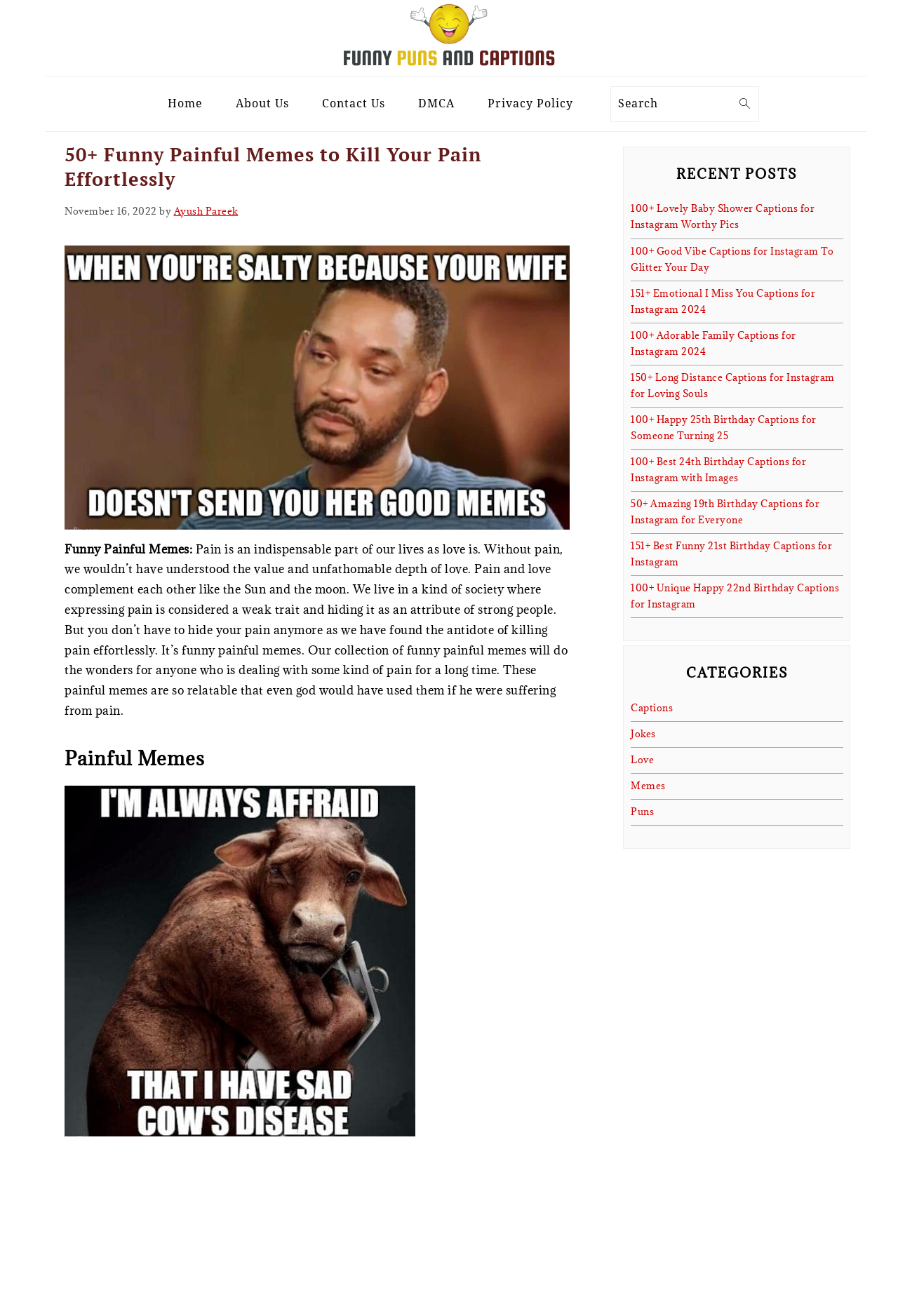Find the bounding box coordinates for the area that should be clicked to accomplish the instruction: "View the image of Painful Memes".

[0.072, 0.597, 0.462, 0.863]